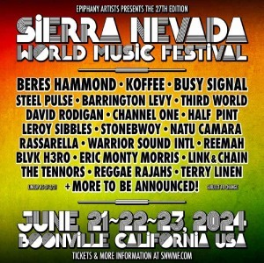Give an elaborate caption for the image.

The image advertises the Sierra Nevada World Music Festival, highlighting its 27th edition set to take place from June 21 to June 23, 2024, in Boonville, California. The vibrant graphic features a colorful gradient background, typical of festival promotional materials, merging warm hues of orange, yellow, and green. The lineup showcases a diverse array of artists, including renowned performers such as Beres Hammond, Koffee, and Busy Signal, promising a rich experience of world music. Additional names in the lineup include Steel Pulse, Barrington Levy, and David Rodigan, enticing fans of reggae and global music. The bottom of the poster emphasizes ticket information and directs viewers to the festival's website (swnmf.com) for further details, creating a lively and inviting atmosphere for potential attendees.